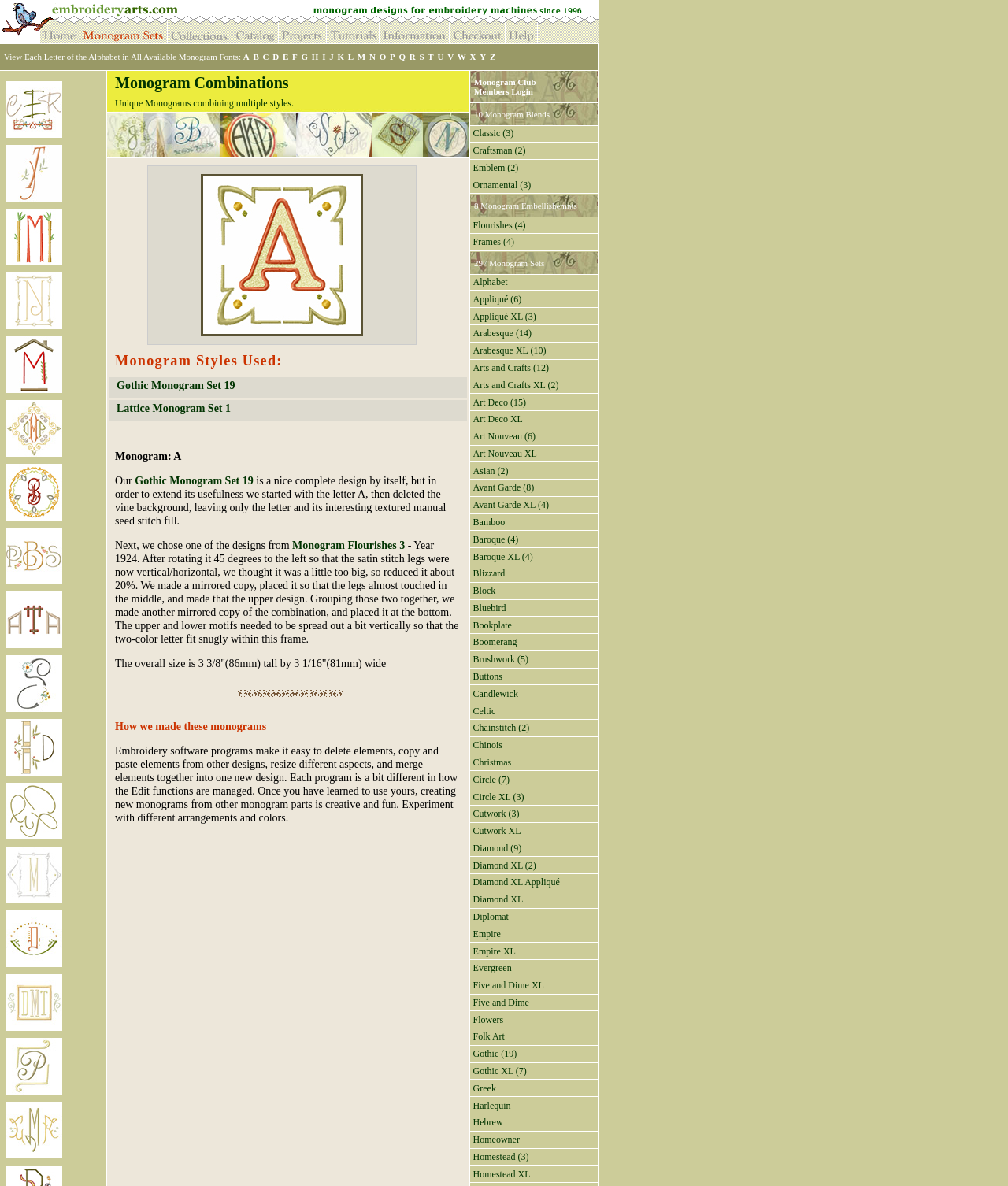Produce an extensive caption that describes everything on the webpage.

The webpage is about Embroidery Arts, specializing in designs for computerized embroidery machines since 1996. At the top, there is a row of 20 identical images of "Embroidery Arts Monograms" with a width of about 4% of the screen each, taking up the entire top section of the page.

Below the images, there is a navigation menu with 10 links: "EmbroideryArts", "Monogram Styles", "Collections", "EmbroideryArts Catalog", "Projects", "Tutorials", "Information", "Check Out", "Help", and another "Embroidery Arts Monograms" image. Each link has an accompanying image.

Further down, there is a section with a heading "View Each Letter of the Alphabet in All Available Monogram Fonts:". Below this heading, there are 26 links, one for each letter of the alphabet, ranging from "A" to "Z". These links are arranged horizontally and take up about half of the screen width.

The overall layout is organized, with clear sections and a consistent design throughout the page.